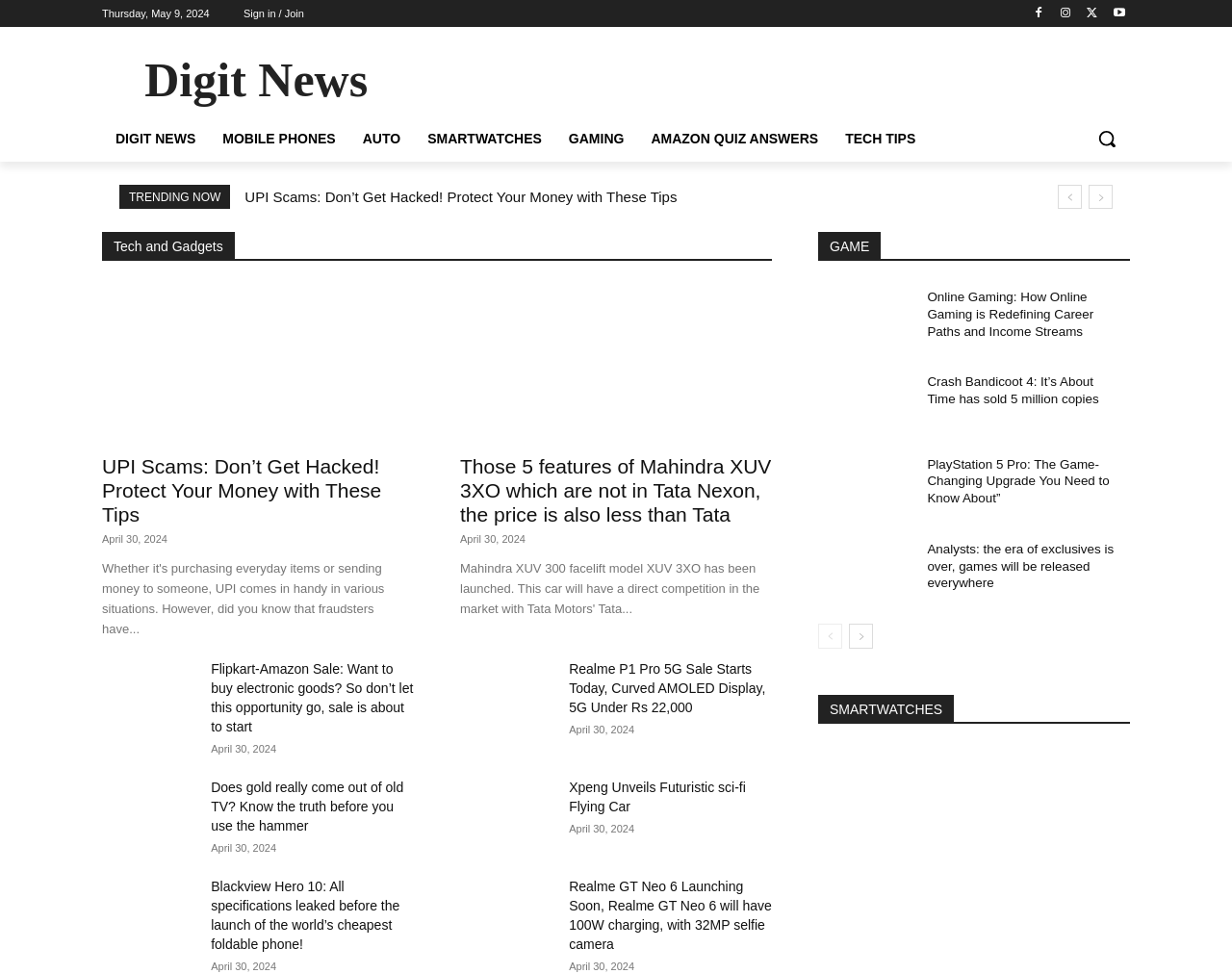What is the date displayed at the top of the webpage?
Answer with a single word or short phrase according to what you see in the image.

Thursday, May 9, 2024